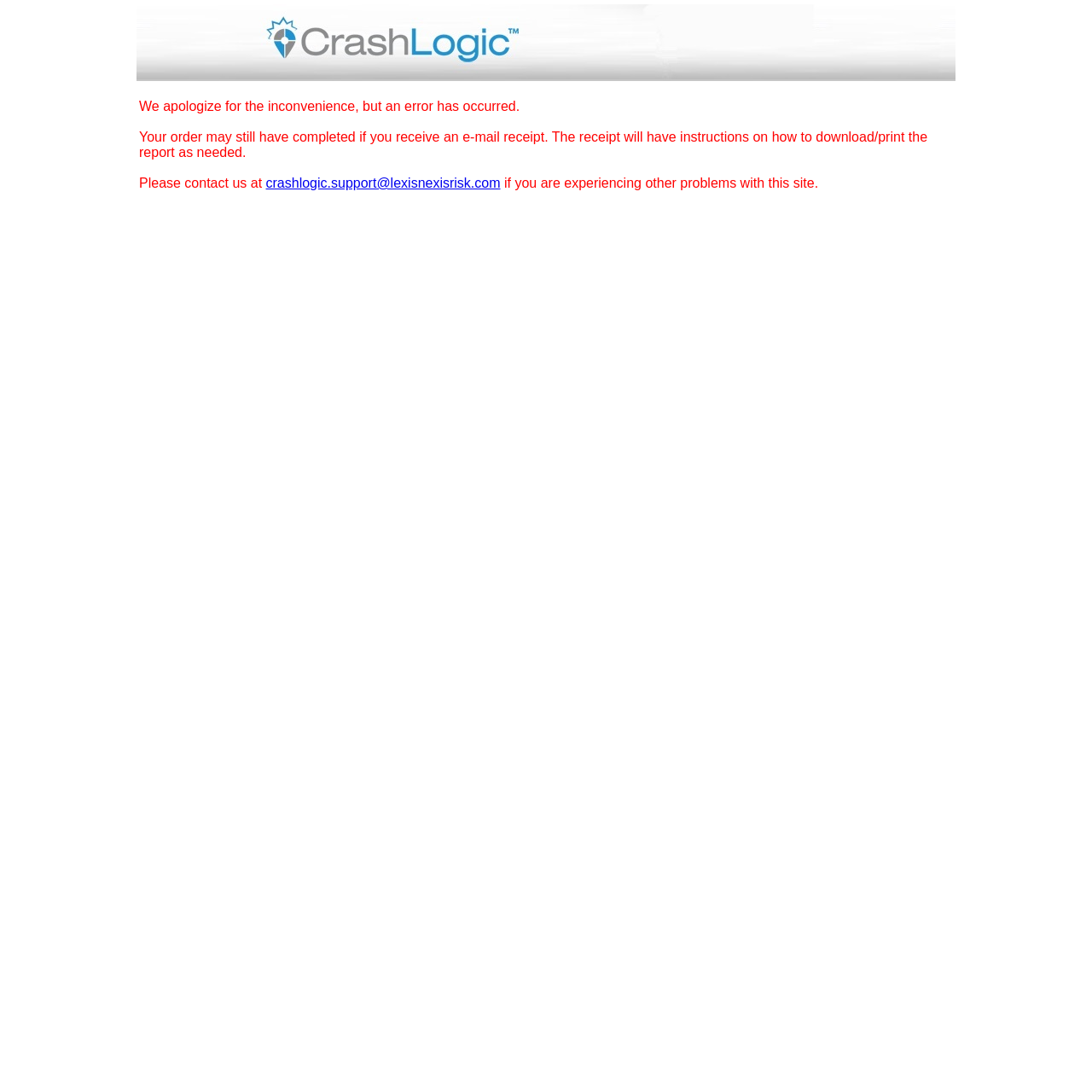What is the error message about?
Please answer the question as detailed as possible based on the image.

The error message is about an order that may have completed despite the error, and the user is instructed to check their email for a receipt with instructions on how to download or print the report.